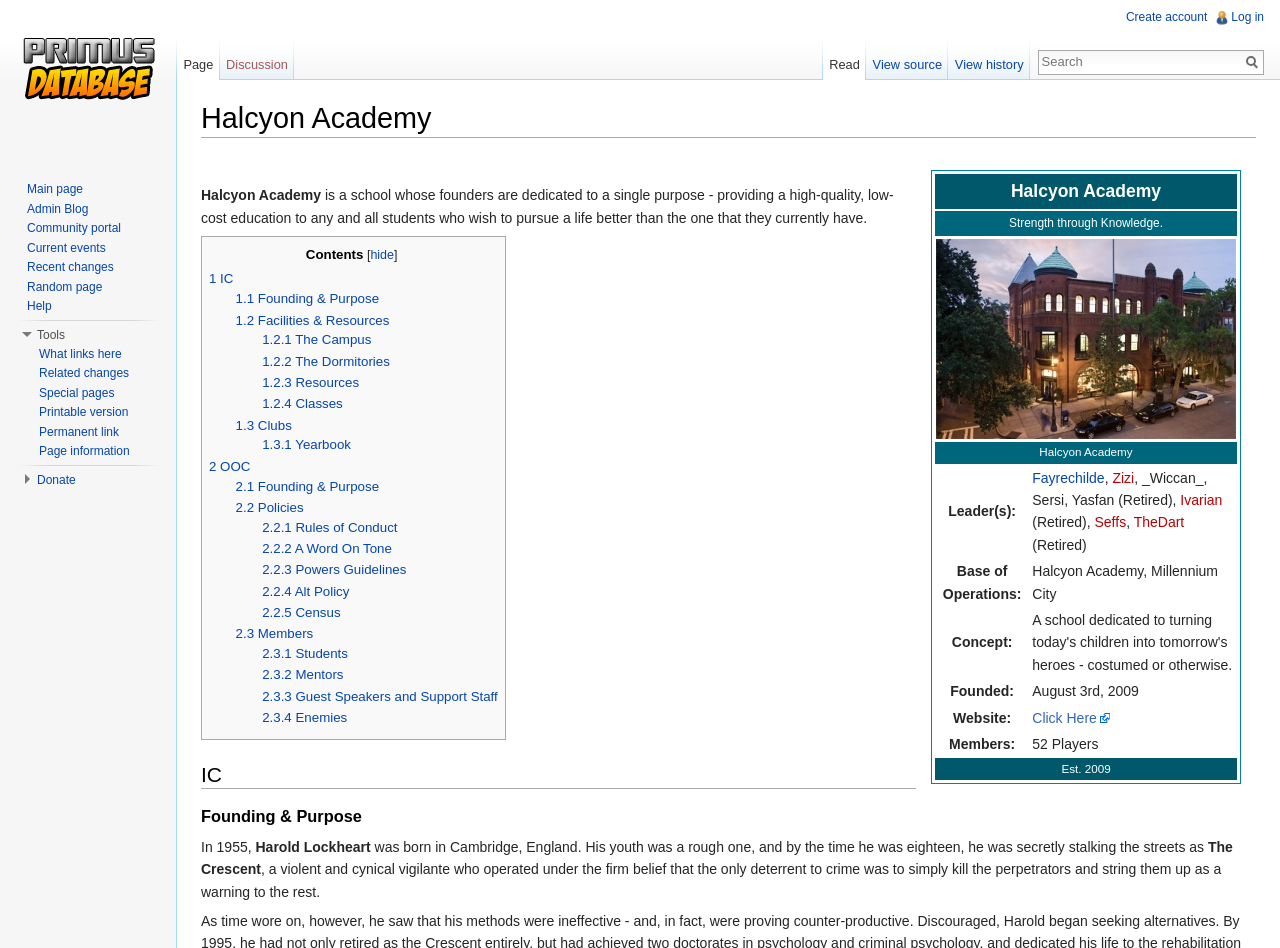Identify the bounding box coordinates of the HTML element based on this description: "search".

[0.258, 0.146, 0.291, 0.163]